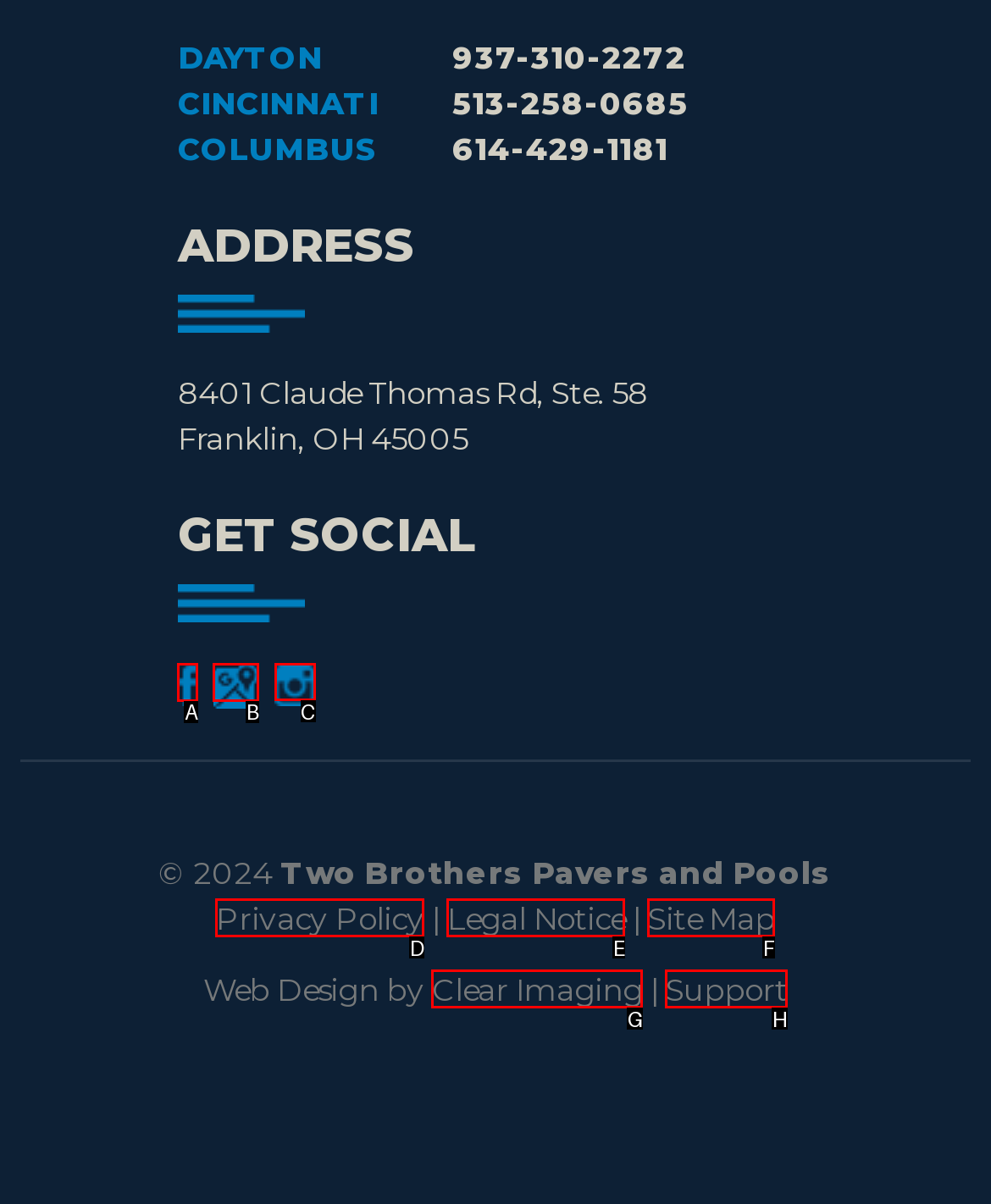Which UI element should you click on to achieve the following task: check Instagram? Provide the letter of the correct option.

C